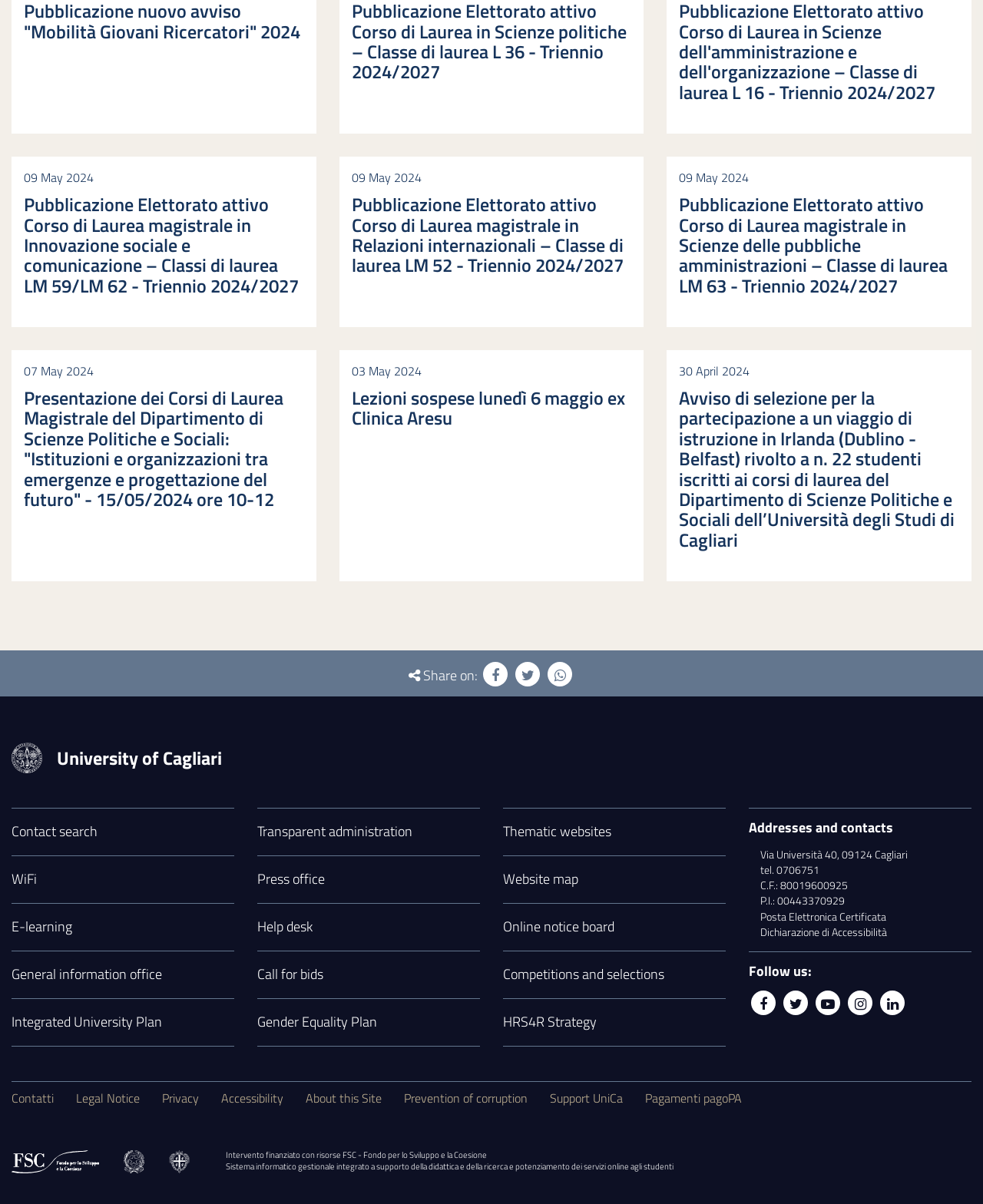Pinpoint the bounding box coordinates of the area that should be clicked to complete the following instruction: "Share on social media". The coordinates must be given as four float numbers between 0 and 1, i.e., [left, top, right, bottom].

[0.491, 0.55, 0.516, 0.57]